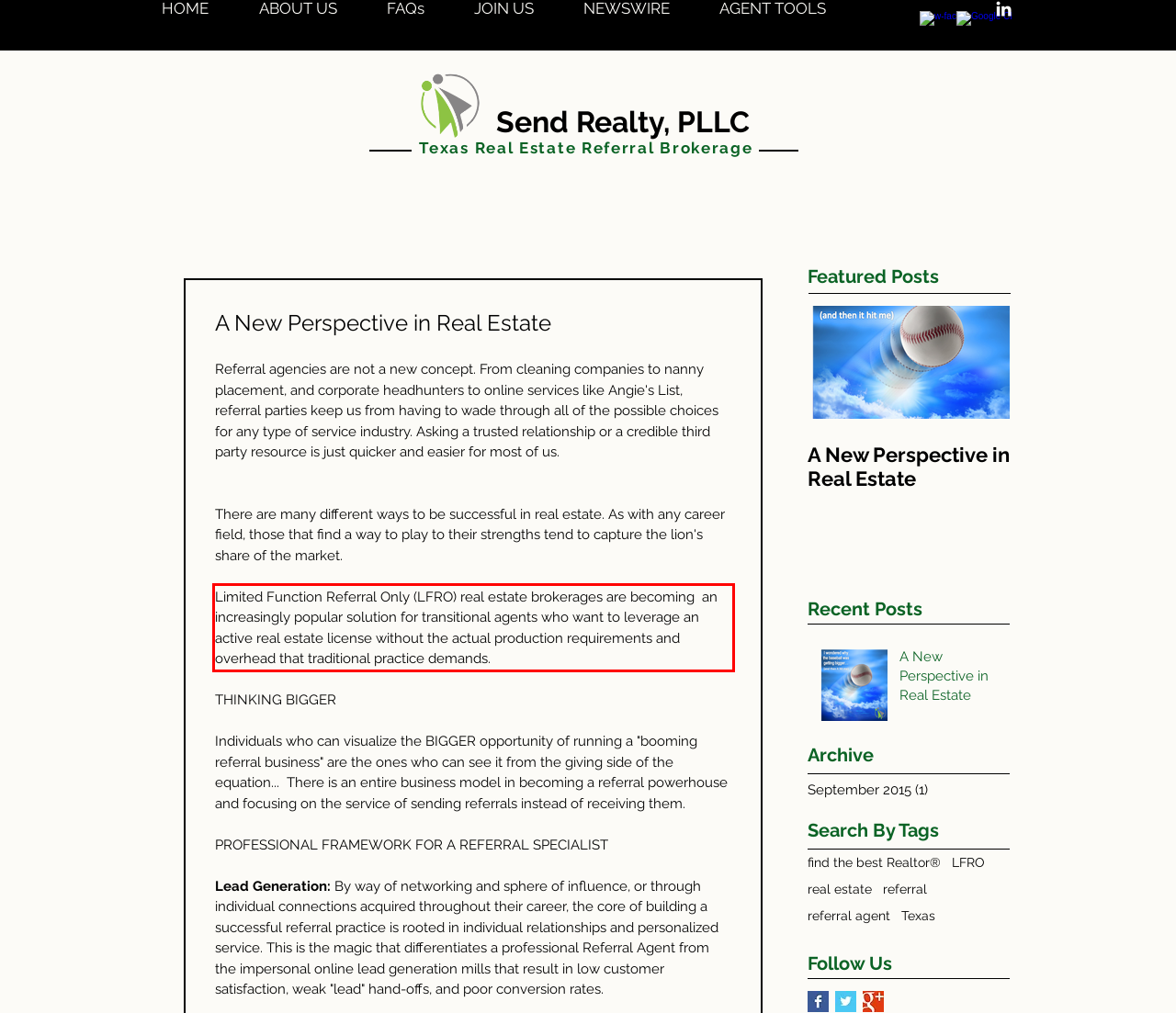You are looking at a screenshot of a webpage with a red rectangle bounding box. Use OCR to identify and extract the text content found inside this red bounding box.

Limited Function Referral Only (LFRO) real estate brokerages are becoming an increasingly popular solution for transitional agents who want to leverage an active real estate license without the actual production requirements and overhead that traditional practice demands.